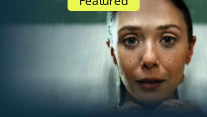Examine the screenshot and answer the question in as much detail as possible: What is the character's expression in the image?

According to the caption, the character appears contemplative with a subtle expression, implying that their facial expression is not overtly emotional but rather nuanced and open to interpretation.